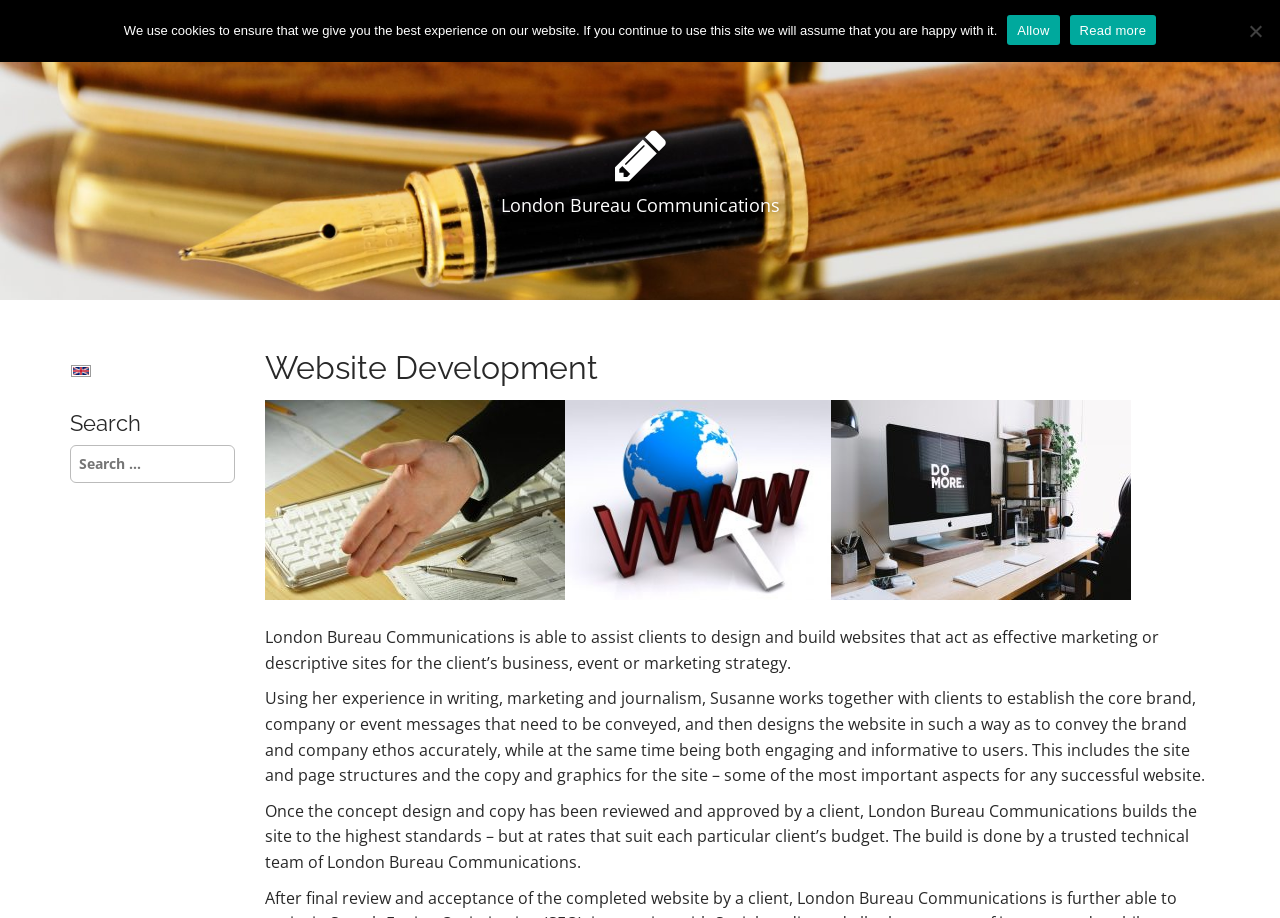From the screenshot, find the bounding box of the UI element matching this description: "Media". Supply the bounding box coordinates in the form [left, top, right, bottom], each a float between 0 and 1.

[0.576, 0.0, 0.635, 0.054]